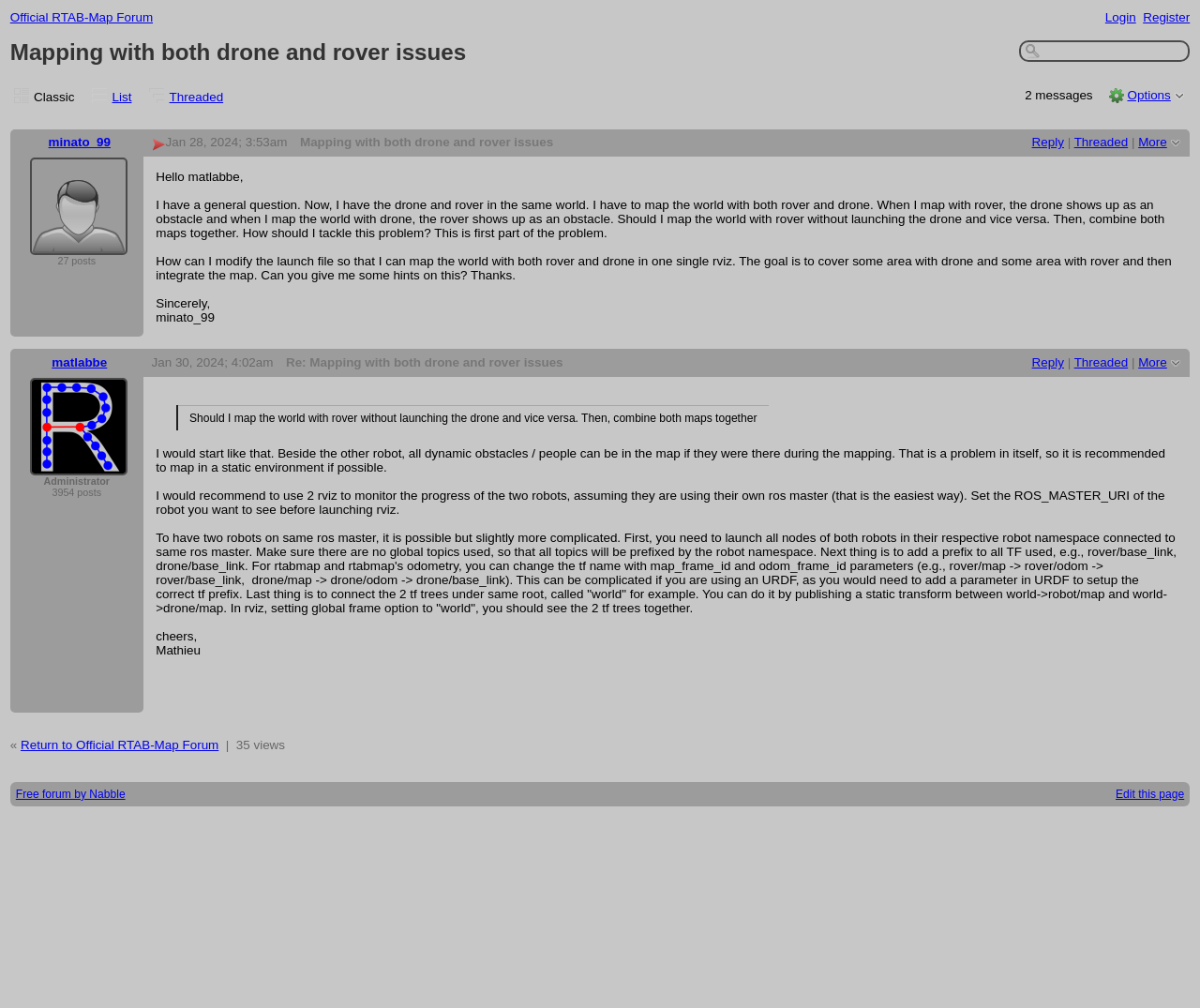Using details from the image, please answer the following question comprehensively:
How many messages are in the discussion?

The number of messages in the discussion is determined by the presence of two grid cells containing the messages, one from 'minato_99' and the other from 'matlabbe', indicating that there are two messages in the discussion.